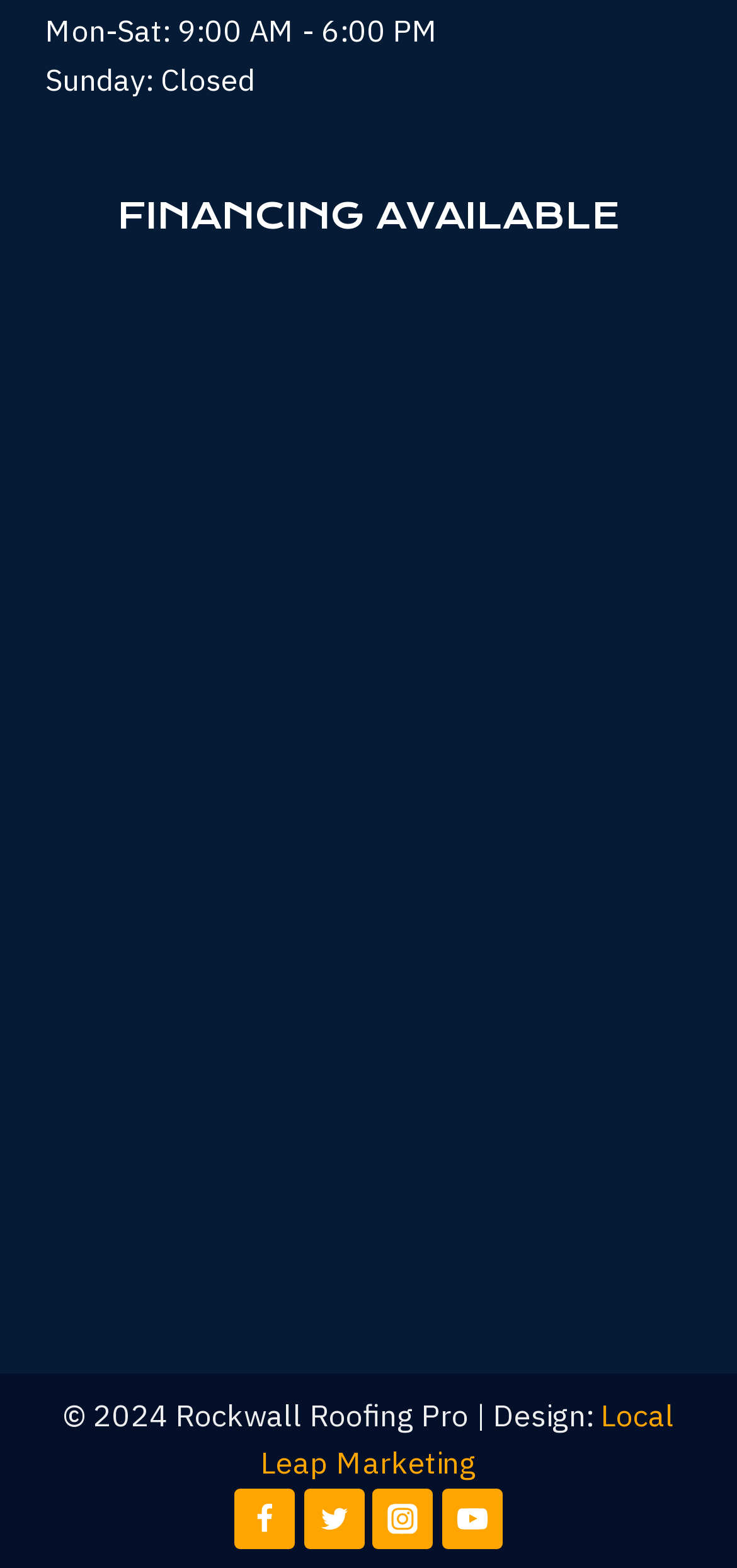Identify the bounding box of the HTML element described as: "Local Leap Marketing".

[0.354, 0.89, 0.915, 0.945]